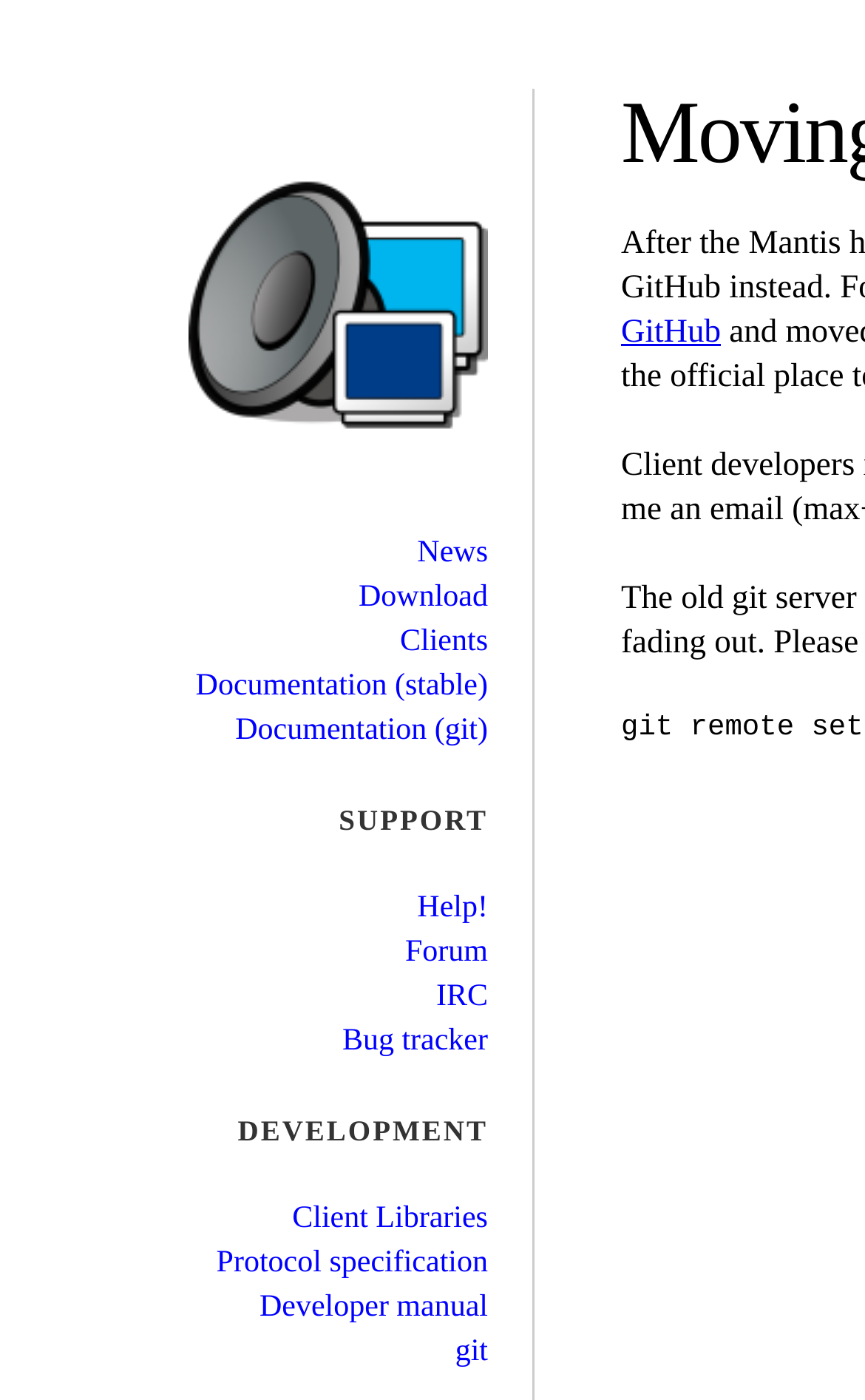Identify the bounding box coordinates for the region to click in order to carry out this instruction: "Get Help!". Provide the coordinates using four float numbers between 0 and 1, formatted as [left, top, right, bottom].

[0.482, 0.637, 0.564, 0.661]